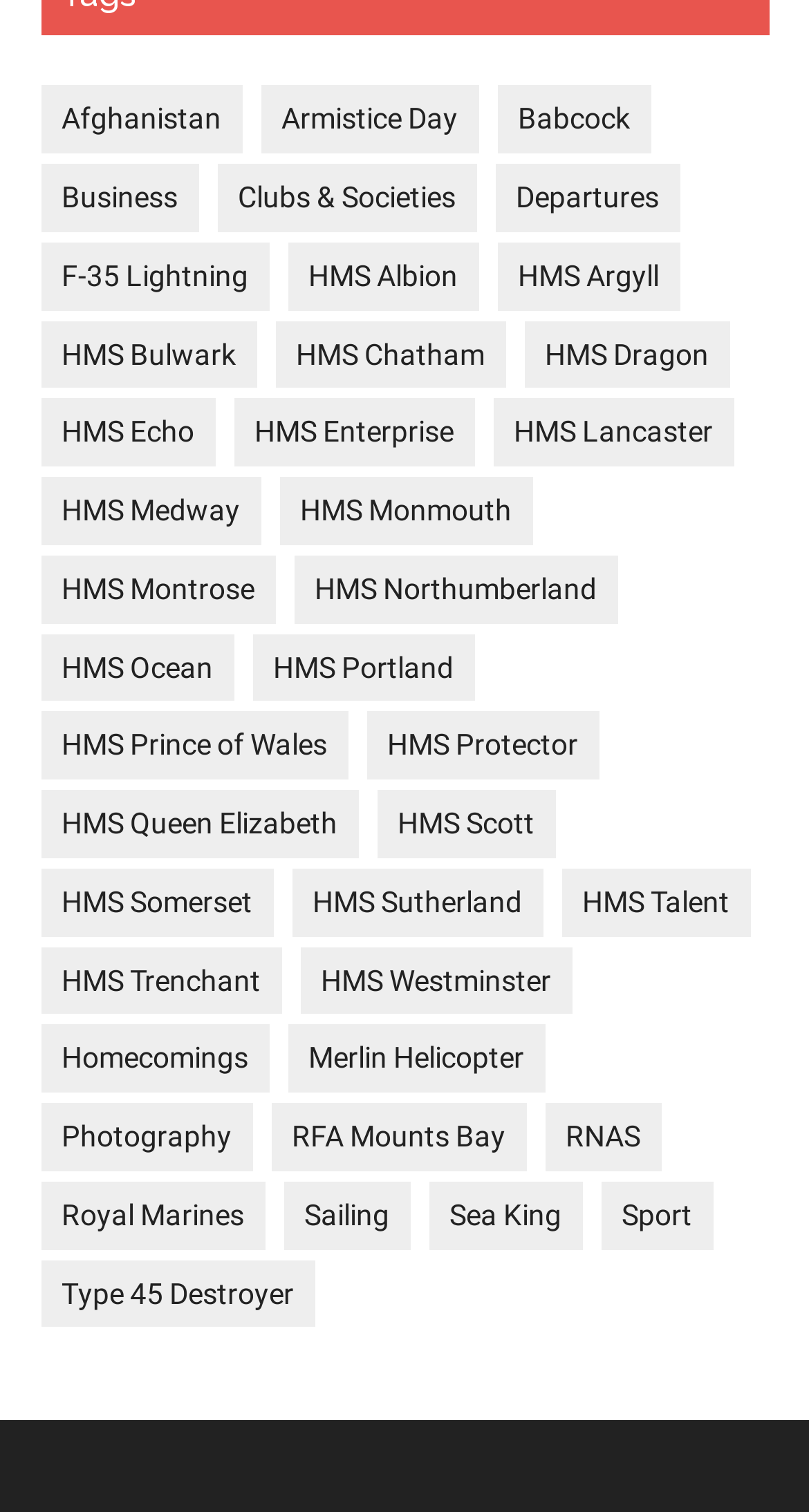Locate the bounding box coordinates of the clickable element to fulfill the following instruction: "Check out Type 45 Destroyer". Provide the coordinates as four float numbers between 0 and 1 in the format [left, top, right, bottom].

[0.05, 0.833, 0.388, 0.878]